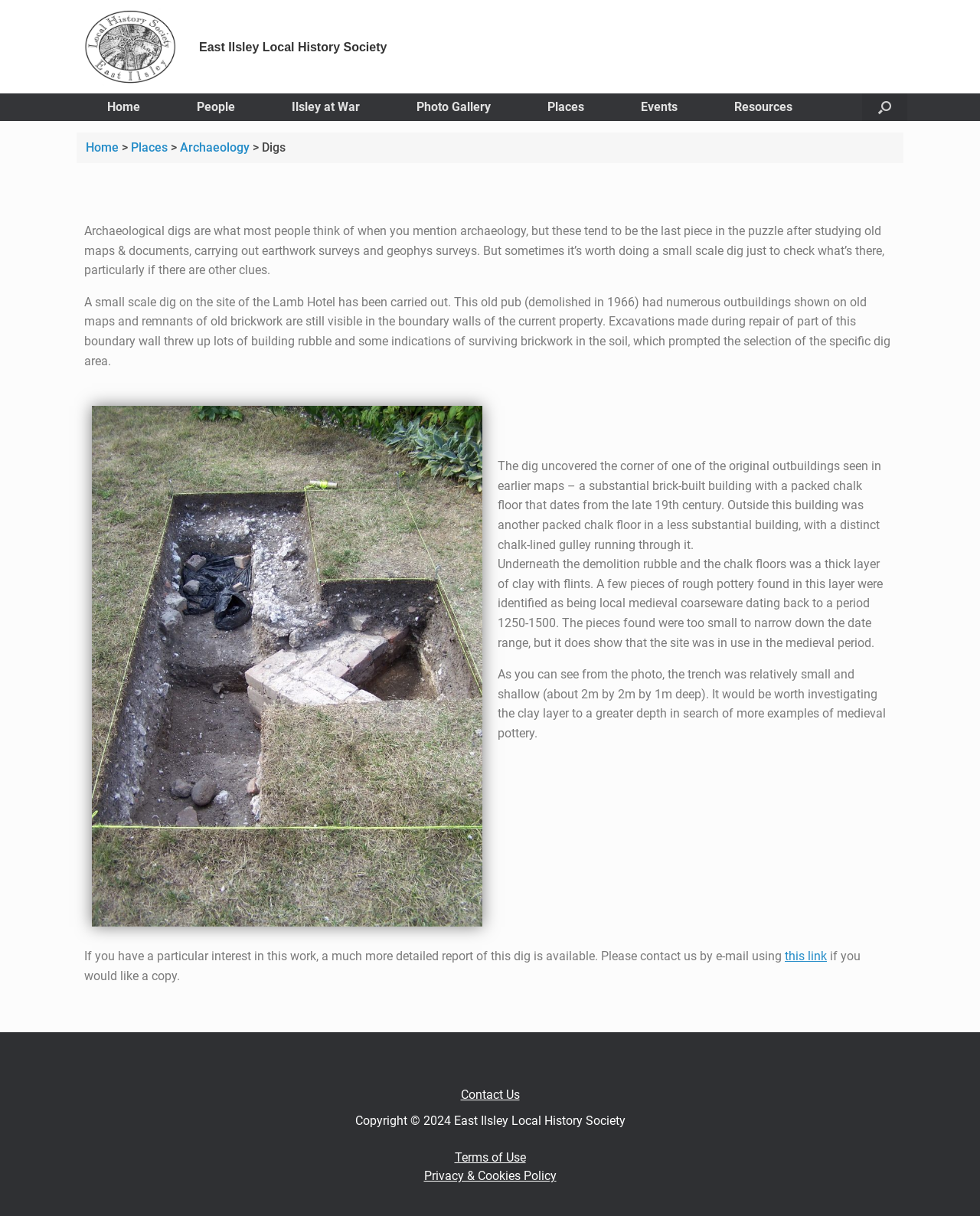With reference to the screenshot, provide a detailed response to the question below:
How many links are there in the main navigation menu?

The main navigation menu is located at the top of the webpage, and it contains links to 'Home', 'People', 'Ilsley at War', 'Photo Gallery', 'Places', 'Events', and 'Resources'. By counting these links, we can determine that there are 7 links in the main navigation menu.